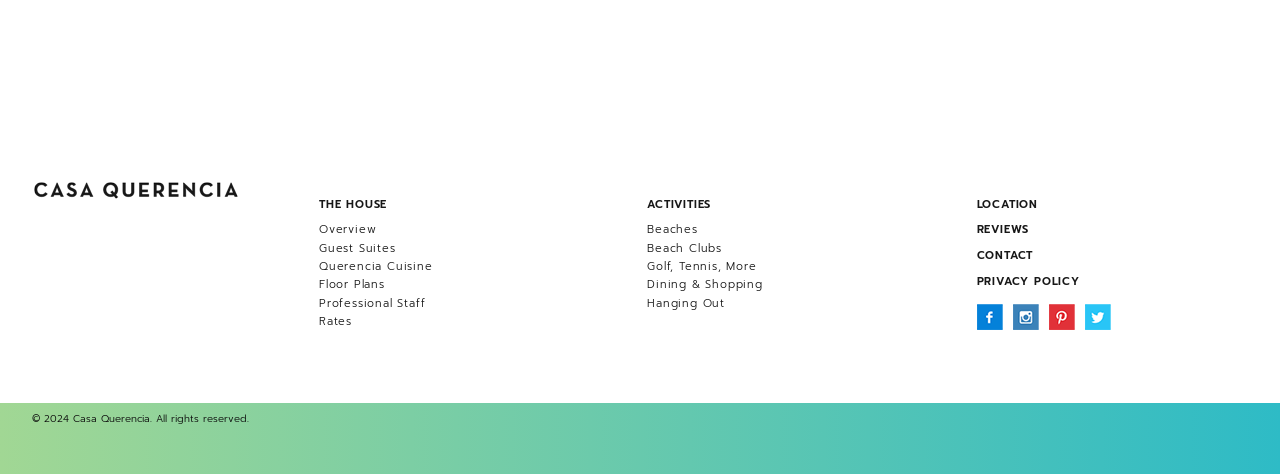Find the bounding box coordinates of the clickable region needed to perform the following instruction: "Click on THE HOUSE". The coordinates should be provided as four float numbers between 0 and 1, i.e., [left, top, right, bottom].

[0.249, 0.413, 0.303, 0.449]